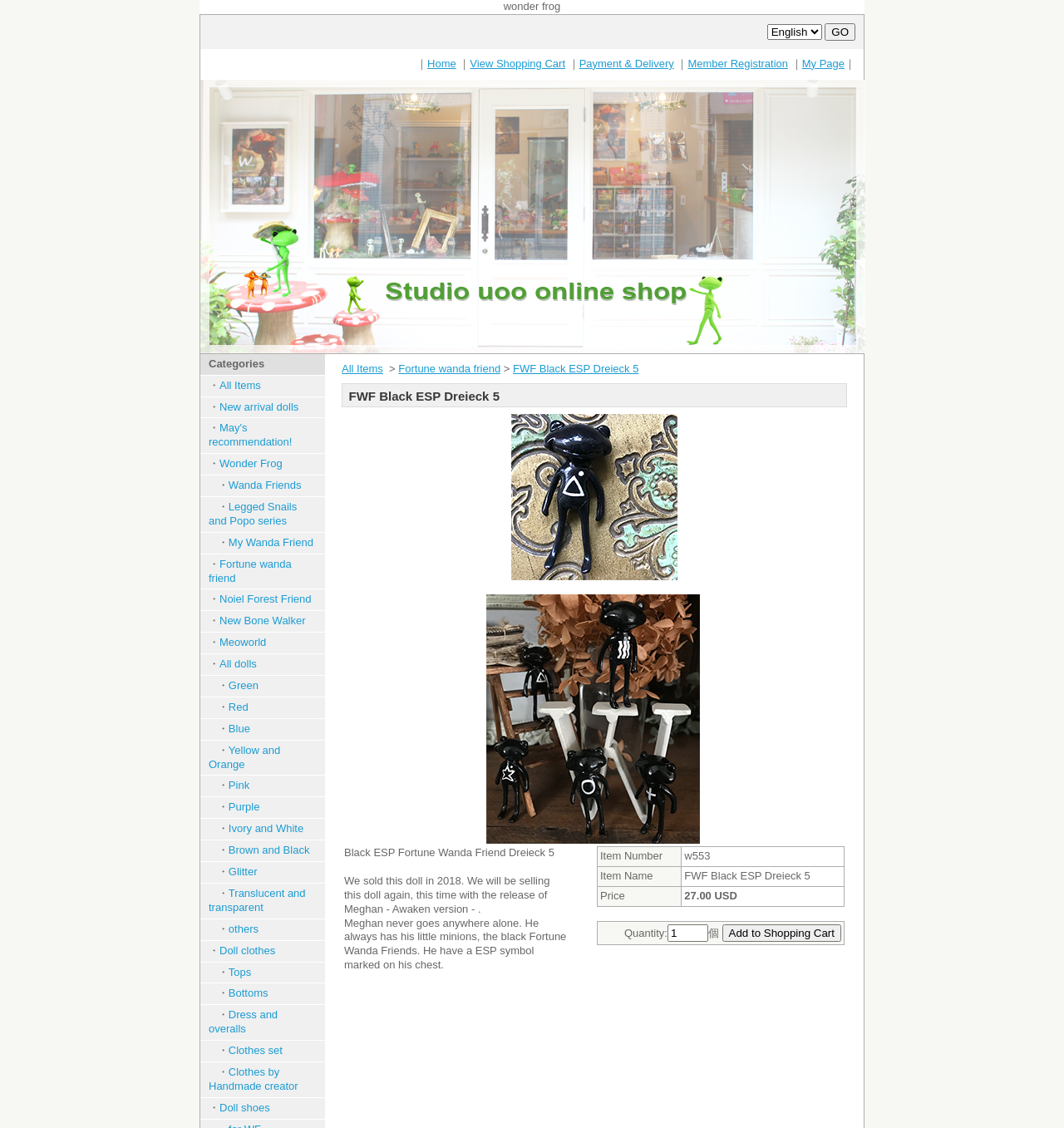Please identify the bounding box coordinates of the area I need to click to accomplish the following instruction: "Go to Home page".

[0.402, 0.051, 0.429, 0.062]